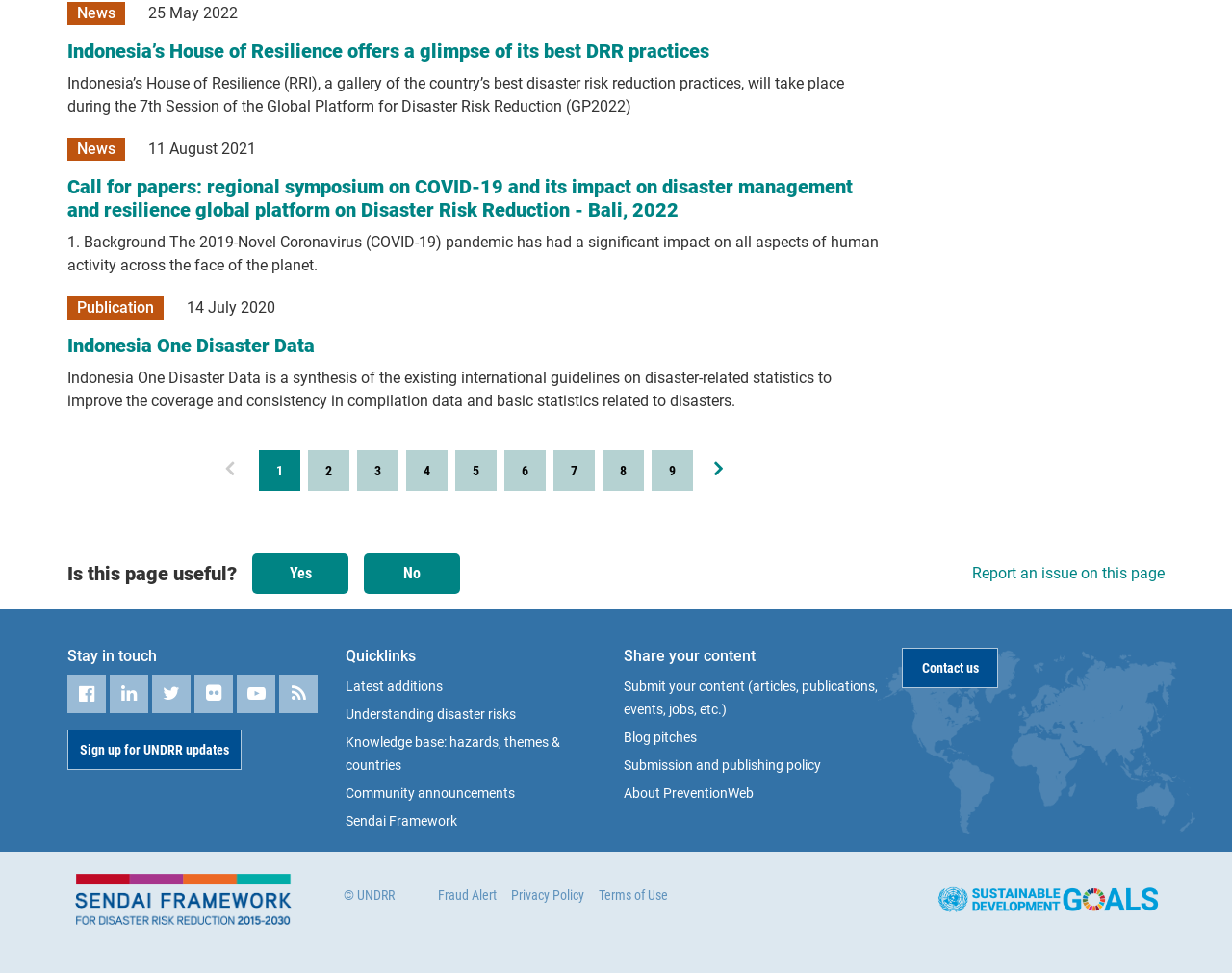Locate the bounding box coordinates of the element's region that should be clicked to carry out the following instruction: "View article about Sayyid Abdul-Malik al-Houthi speaks on the benefits of the Sarkha slogan". The coordinates need to be four float numbers between 0 and 1, i.e., [left, top, right, bottom].

None